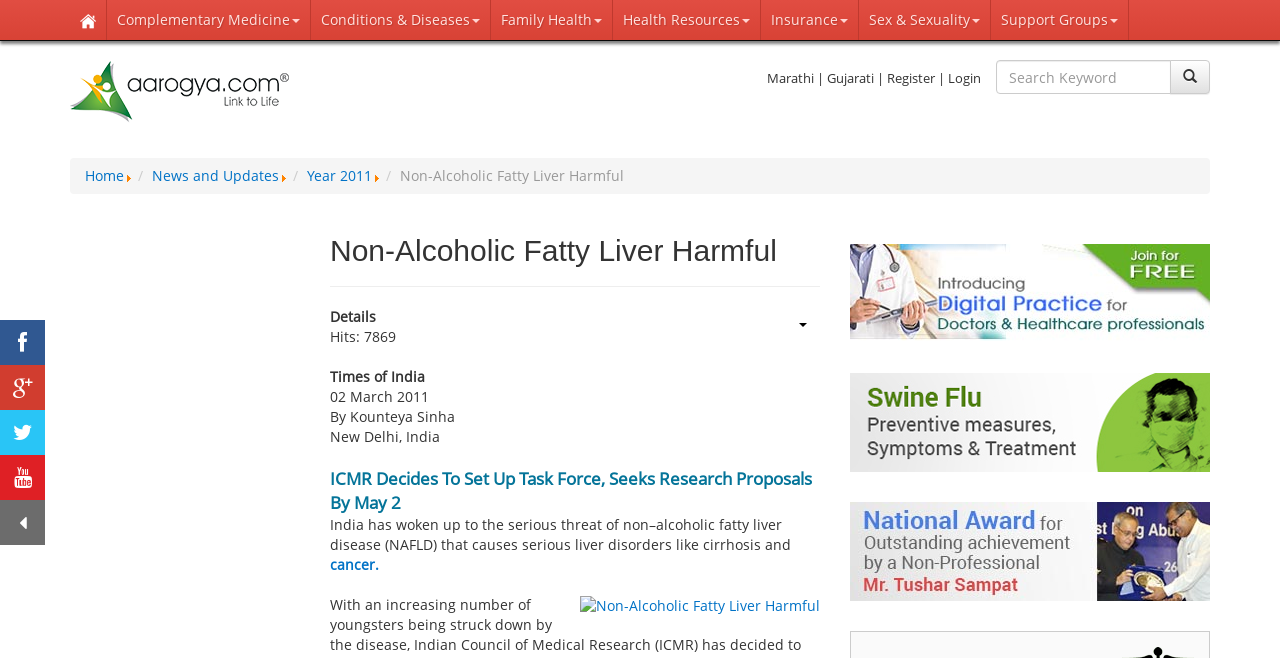Please identify the coordinates of the bounding box for the clickable region that will accomplish this instruction: "Search for a health topic".

[0.778, 0.091, 0.915, 0.143]